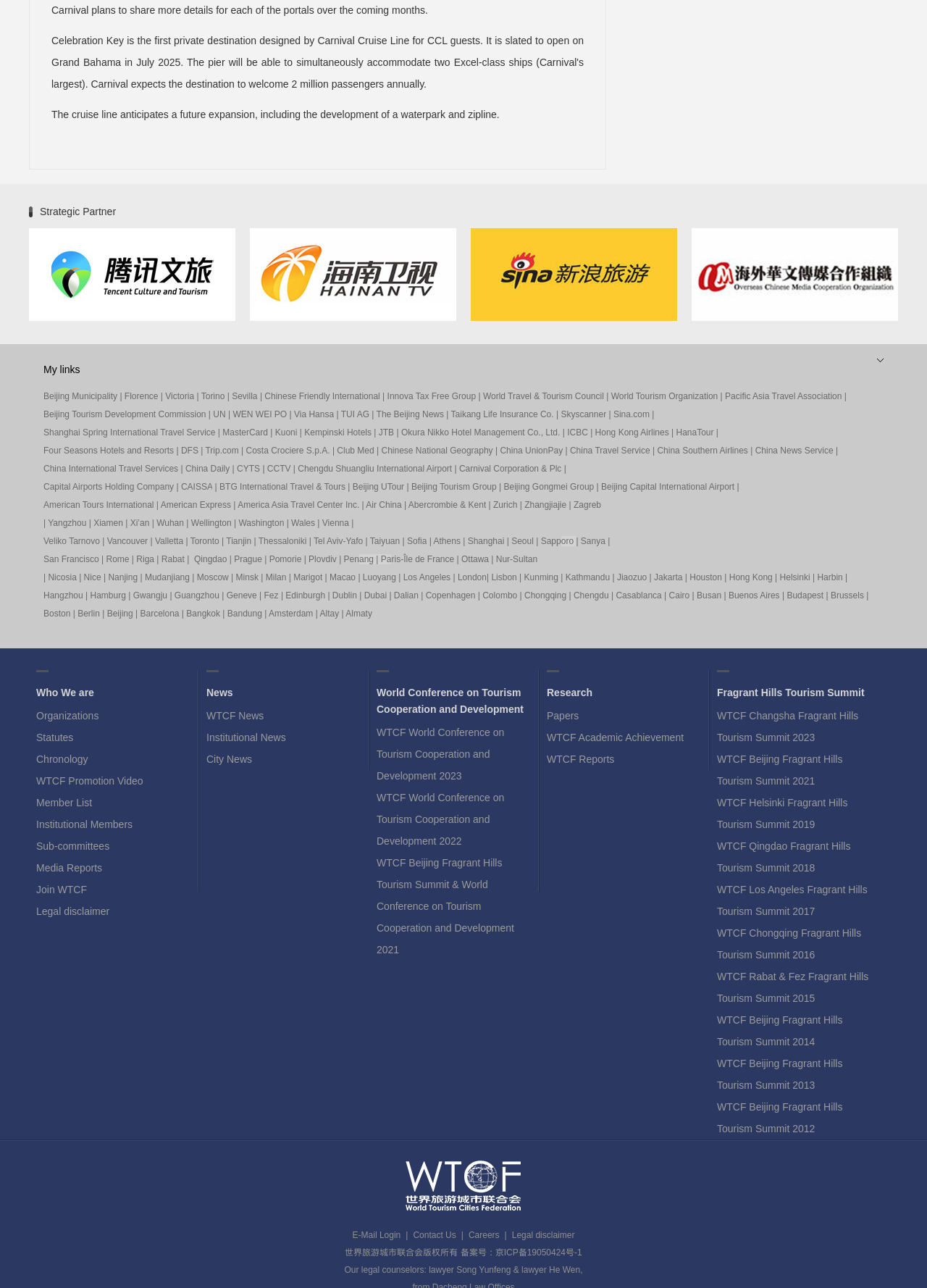Can you find the bounding box coordinates for the UI element given this description: "Marigot"? Provide the coordinates as four float numbers between 0 and 1: [left, top, right, bottom].

[0.317, 0.444, 0.348, 0.452]